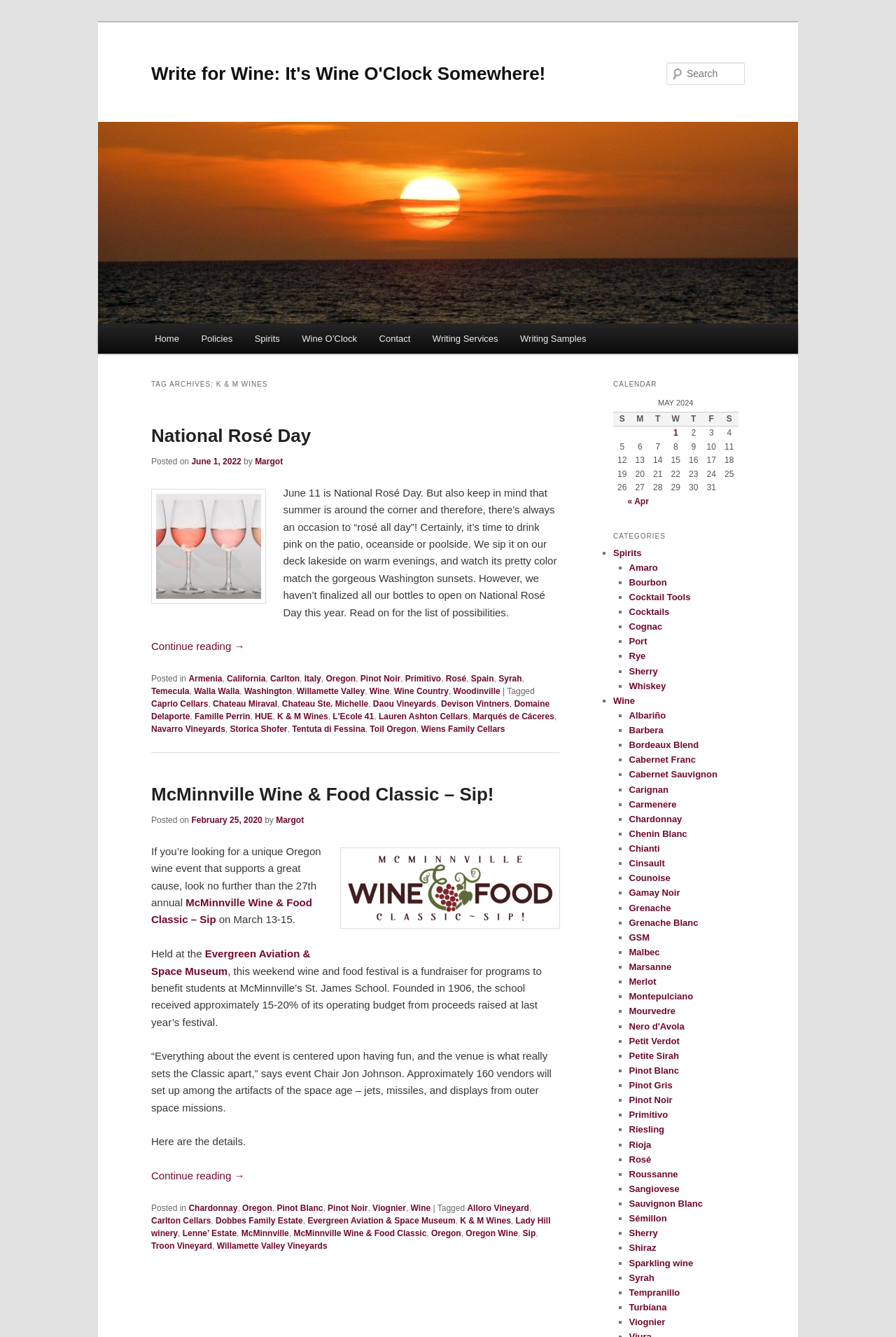Please provide a one-word or short phrase answer to the question:
What is the name of the website?

Write for Wine